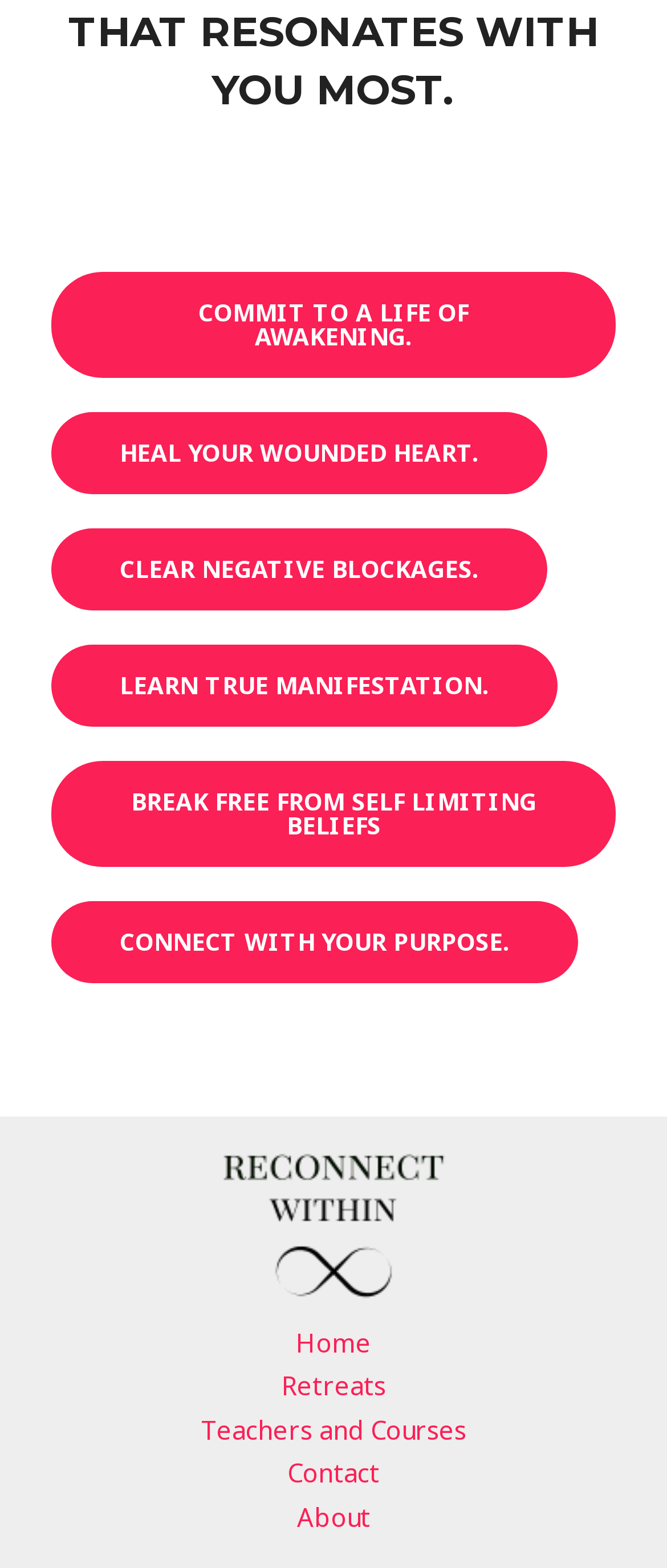Based on the element description, predict the bounding box coordinates (top-left x, top-left y, bottom-right x, bottom-right y) for the UI element in the screenshot: aria-label="Open search"

None